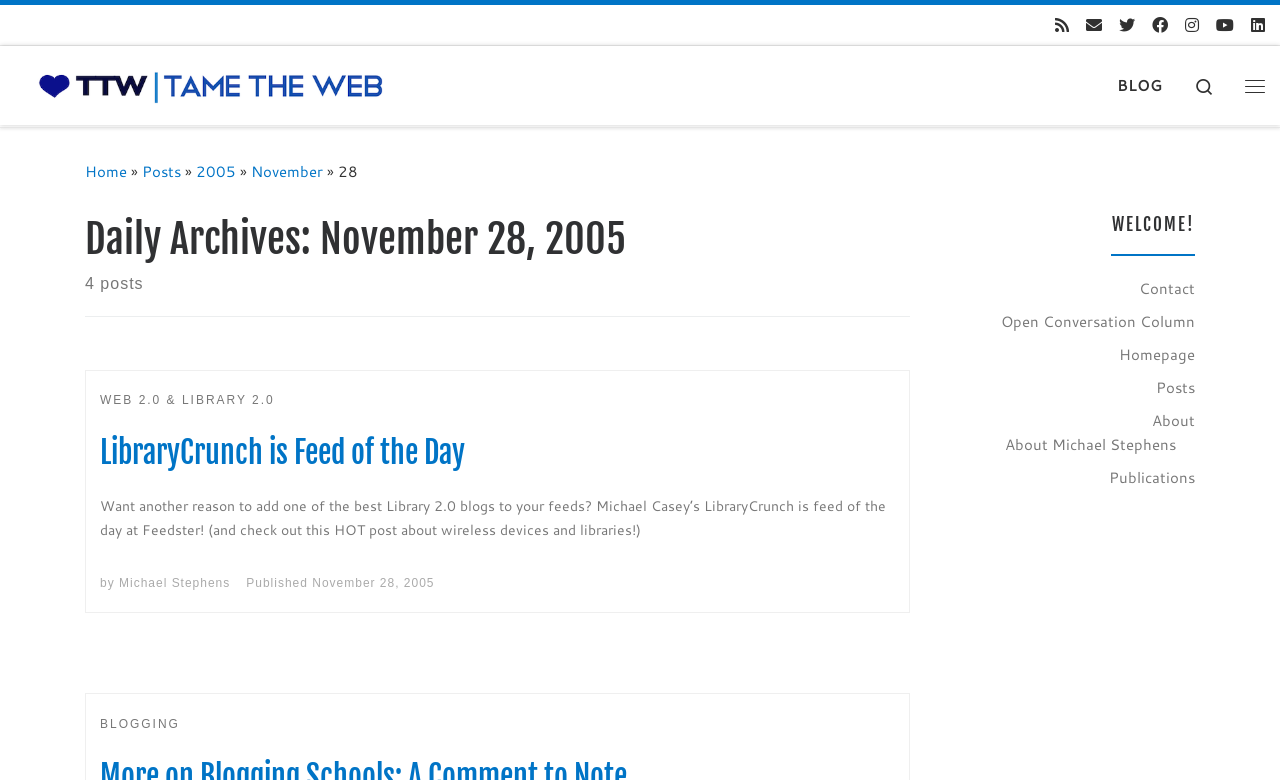Please locate and generate the primary heading on this webpage.

Daily Archives: November 28, 2005